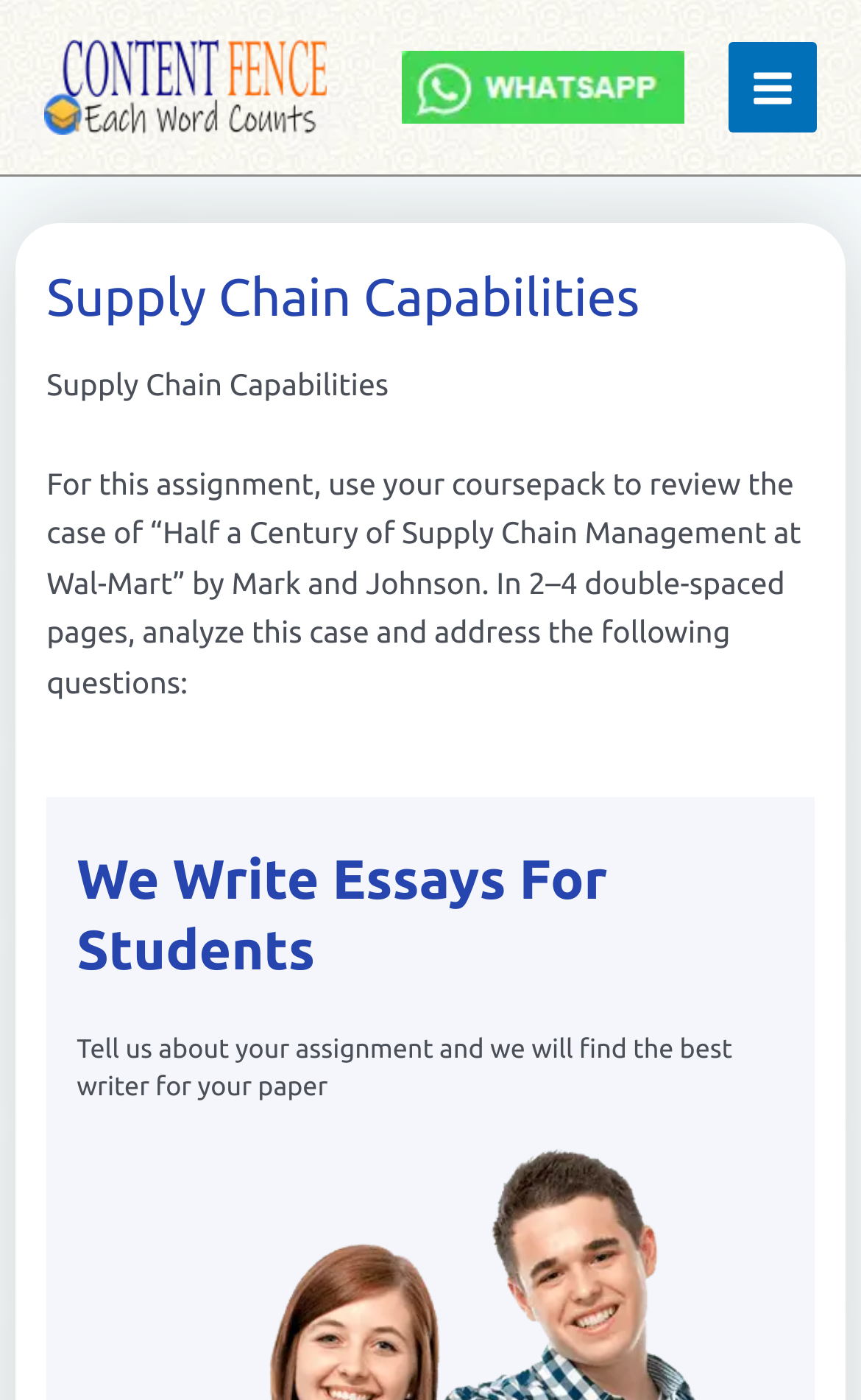Articulate a detailed summary of the webpage's content and design.

The webpage appears to be an academic writing service website, with a focus on supply chain management. At the top left corner, there is a link to "Buy-Essays online" accompanied by a small image. To the right of this link, there is another link to "WhatsApp" with a corresponding image. 

On the top right corner, there is a button labeled "Main Menu" with an image next to it. Below this button, the main content of the webpage begins. The title "Supply Chain Capabilities" is prominently displayed as a heading. 

Following the title, there is a paragraph of text that provides instructions for an assignment related to supply chain management at Wal-Mart. The text asks the student to review a case study and analyze it in 2-4 double-spaced pages, addressing specific questions. 

Below this paragraph, there is another heading that reads "We Write Essays For Students". This is followed by a brief description of the writing service, stating that they can find the best writer for a student's paper based on their assignment details.